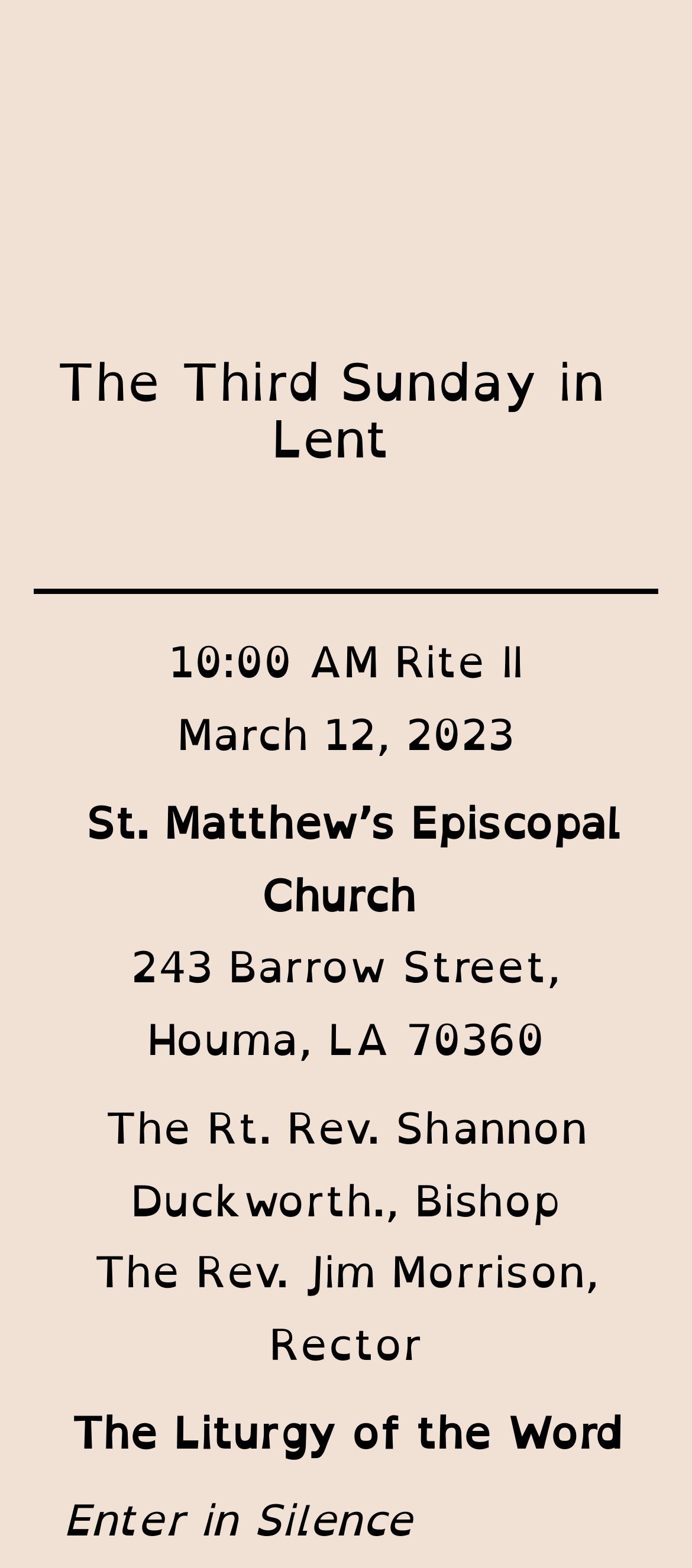Based on the visual content of the image, answer the question thoroughly: Who is the bishop?

I found the answer by looking at the StaticText element with the text 'The Rt. Rev. Shannon Duckworth., Bishop' at coordinates [0.151, 0.695, 0.849, 0.789]. This text is likely to be the name and title of the bishop since it is displayed on the page and includes the title 'Bishop'.